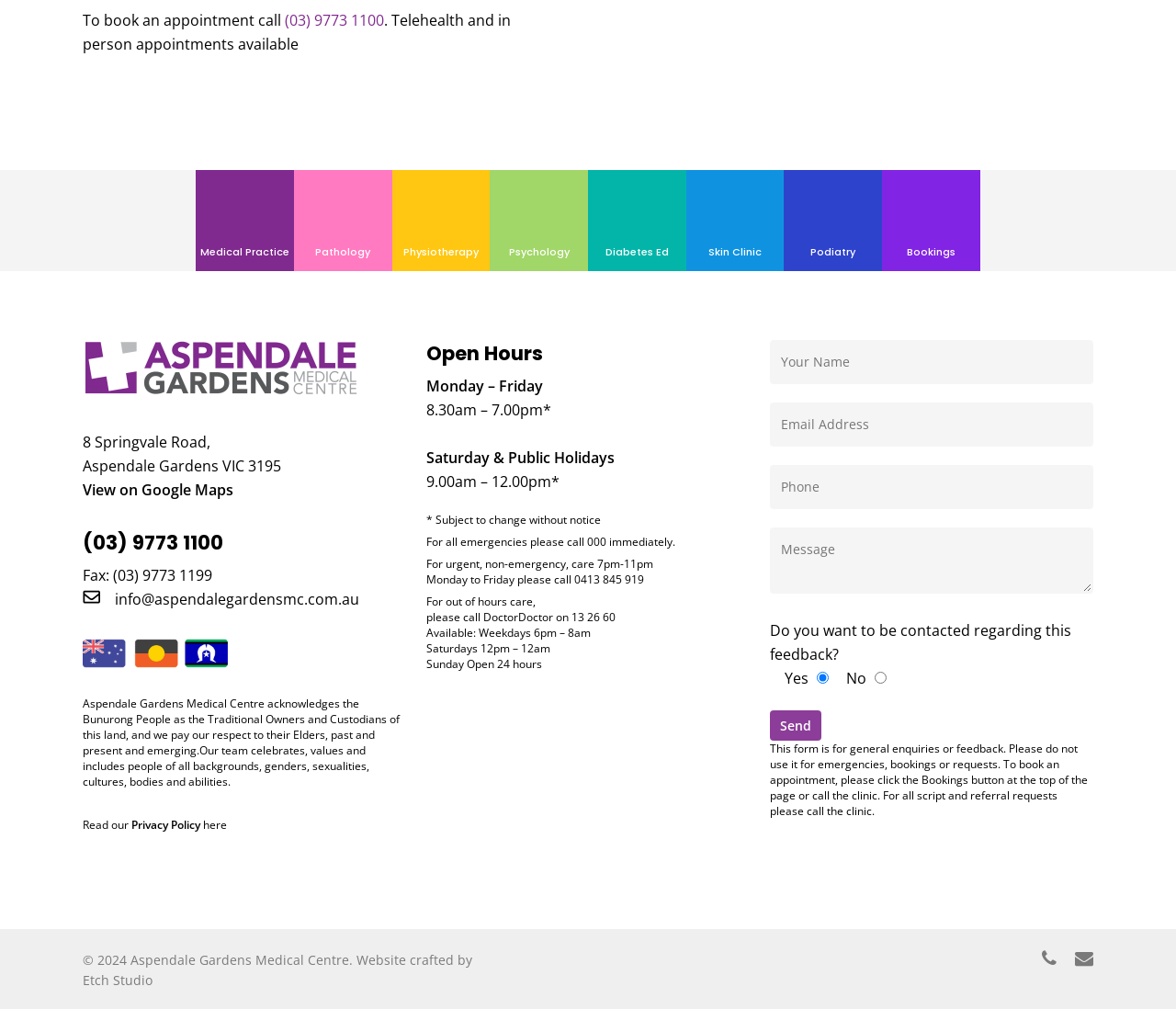What is the phone number to book an appointment?
Use the image to answer the question with a single word or phrase.

(03) 9773 1100